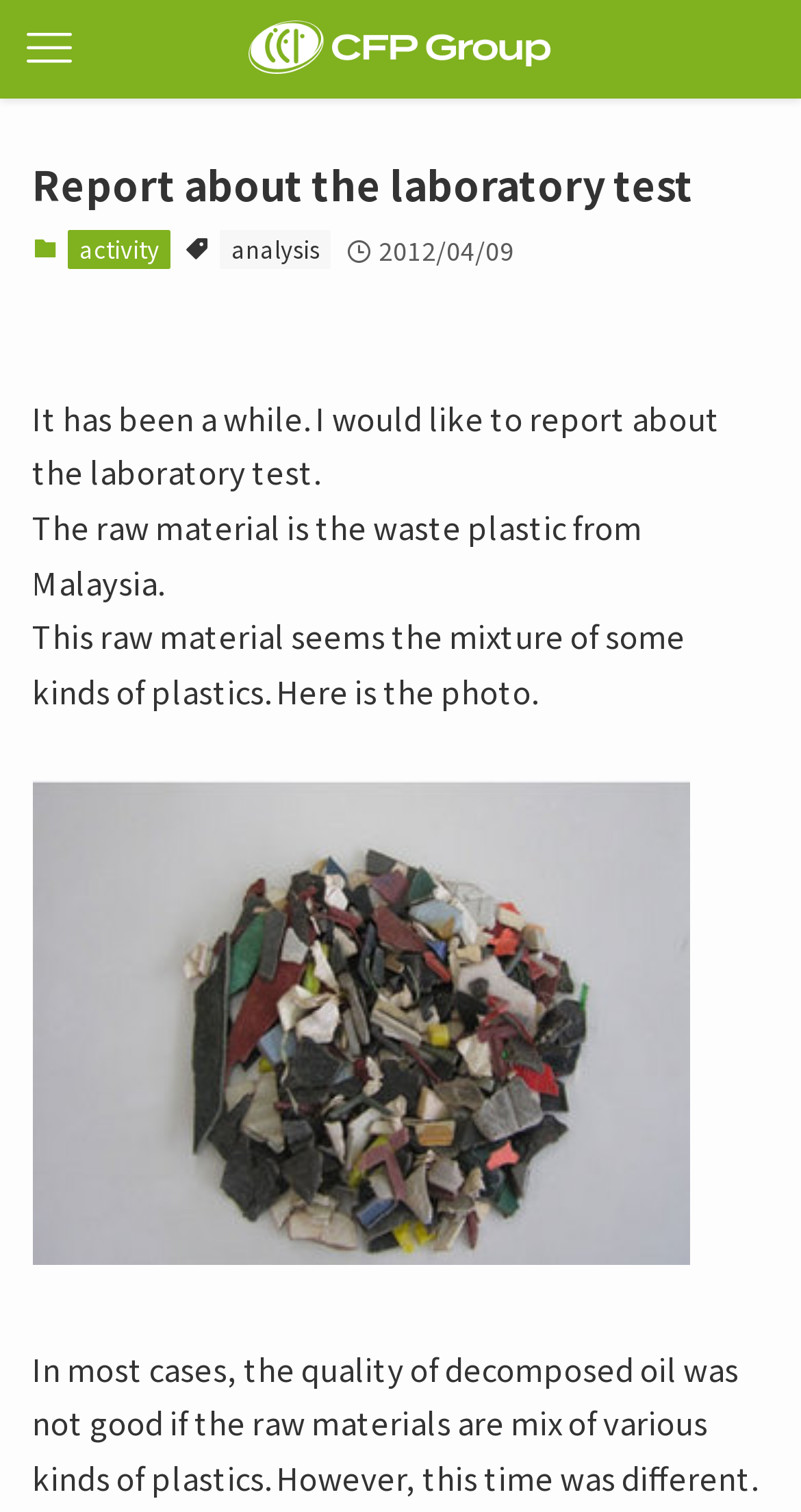Find the bounding box coordinates for the HTML element specified by: "title="ハブリッドリサイクルでサーキュラーエコノミーを実現｜ 株式会社CFP｜株式会社リサイクルエナジー｜CFP Group"".

[0.311, 0.0, 0.689, 0.065]